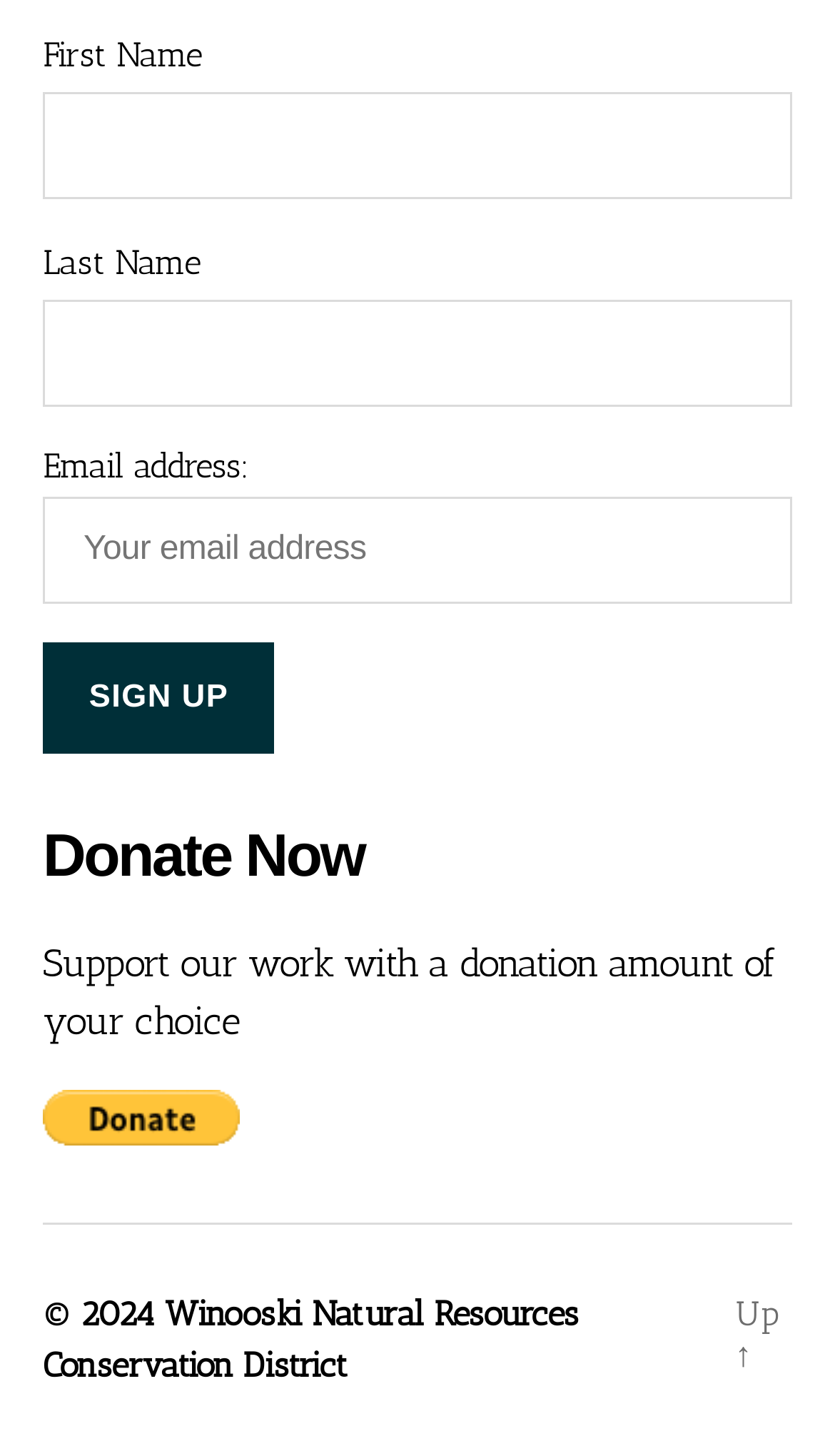Using the information shown in the image, answer the question with as much detail as possible: Is email address required?

The email address input field is marked as 'required: True' which indicates that it is mandatory to enter an email address.